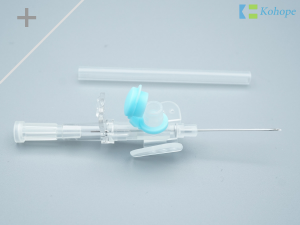Generate an in-depth description of the visual content.

The image features a close-up view of an I.V. catheter, showcasing its detailed design. The catheter is predominantly transparent, allowing a clear view of its inner mechanisms and components. It includes a needle, which is visible at one end, and a protective cap in a soft blue color that is positioned on the connector. Accompanying the catheter is a clear plastic tube, suggesting it's ready for use in medical settings. The branding indicator "K. Kohope" is visible in the top right corner, implying a professional and hygienic product, likely intended for healthcare applications. This image is part of the "Related Medical Supplies" section, emphasizing its relevance to medical professionals looking for high-quality, disposable injector options.